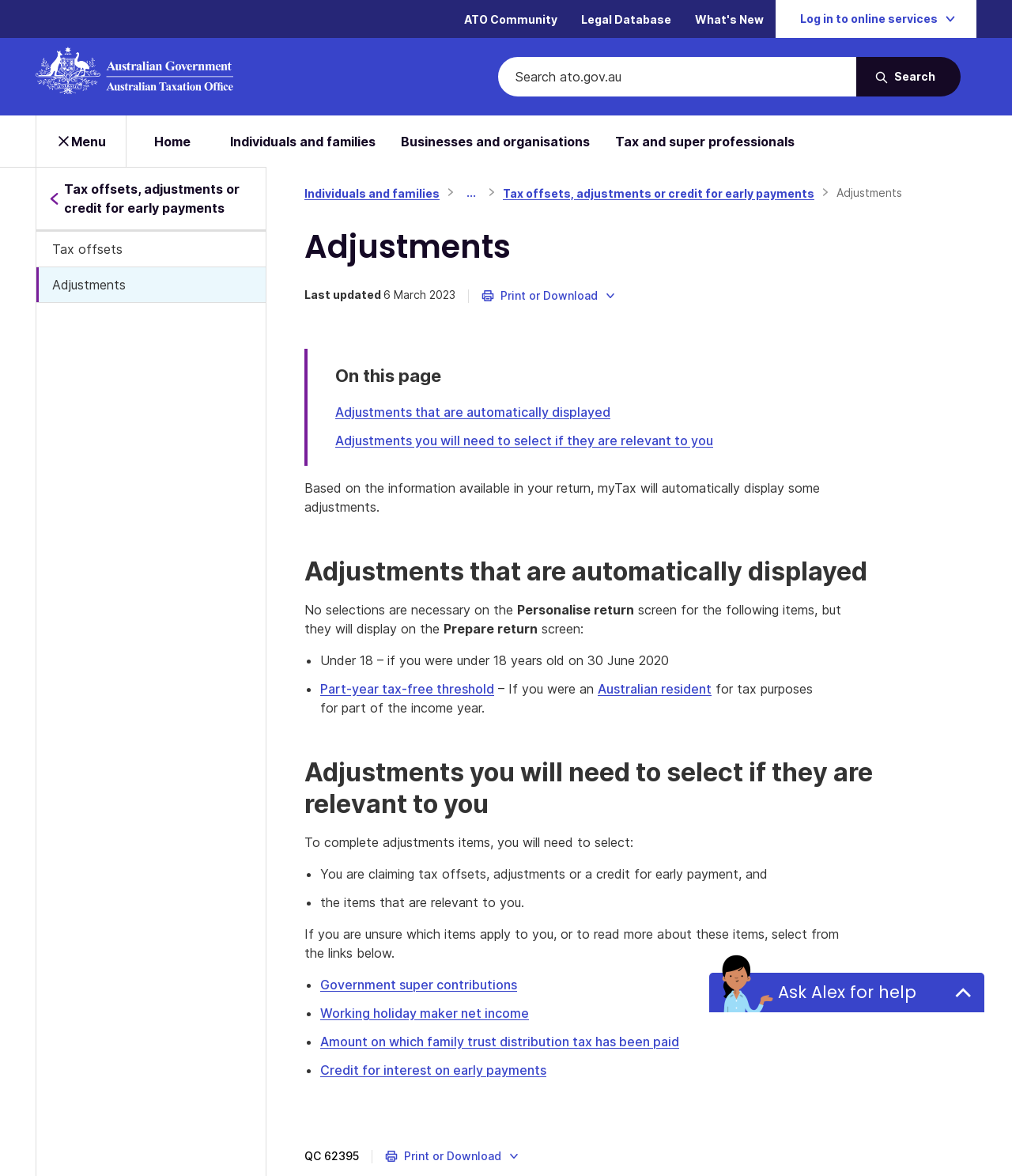What type of tax offsets are mentioned on the webpage?
Look at the image and construct a detailed response to the question.

The webpage mentions government super contributions as one of the tax offsets that users may need to select if they are relevant to them. This is evident from the link 'Government super contributions' provided on the webpage.